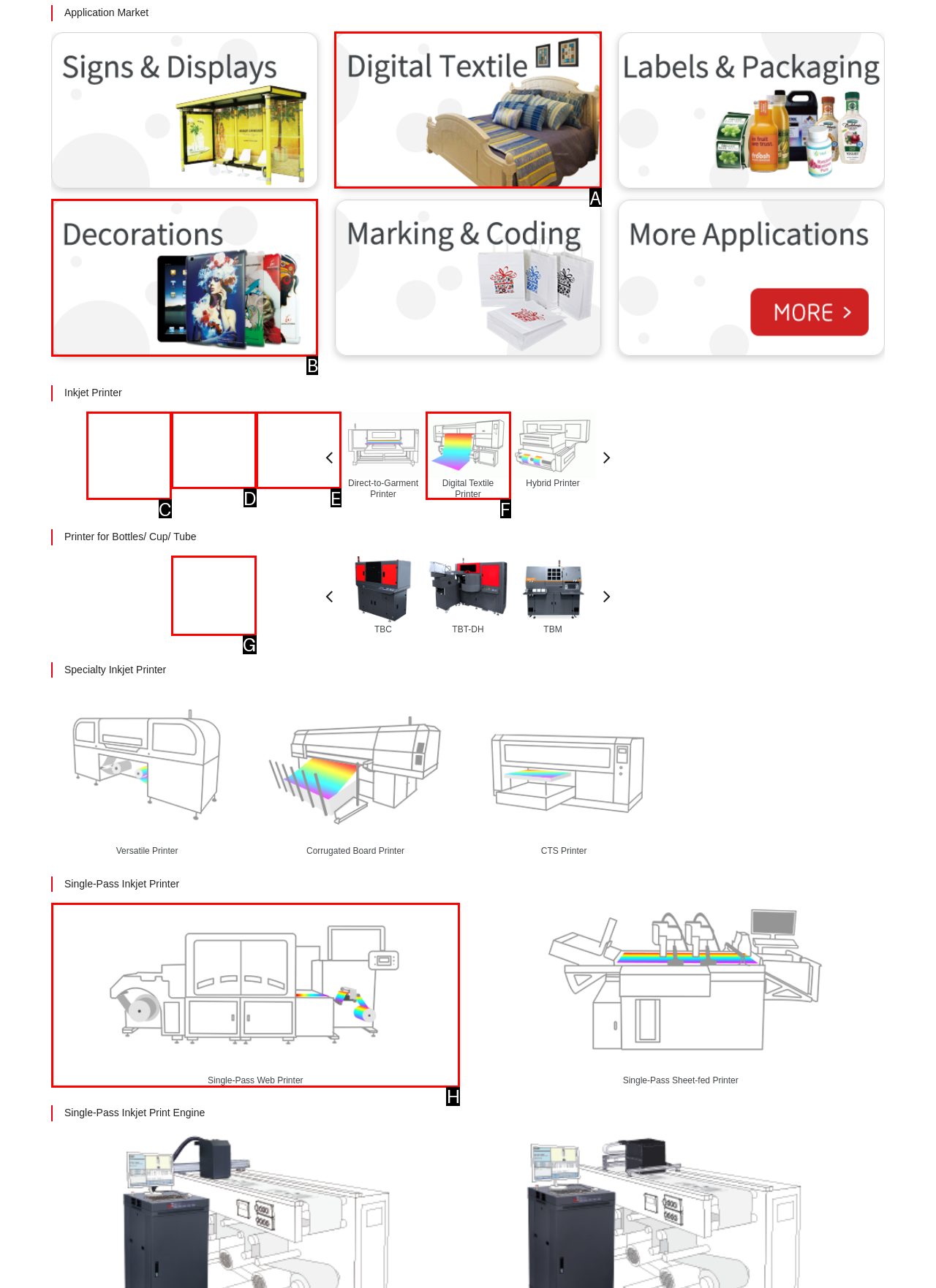Choose the option that aligns with the description: alt="Decorations"
Respond with the letter of the chosen option directly.

B